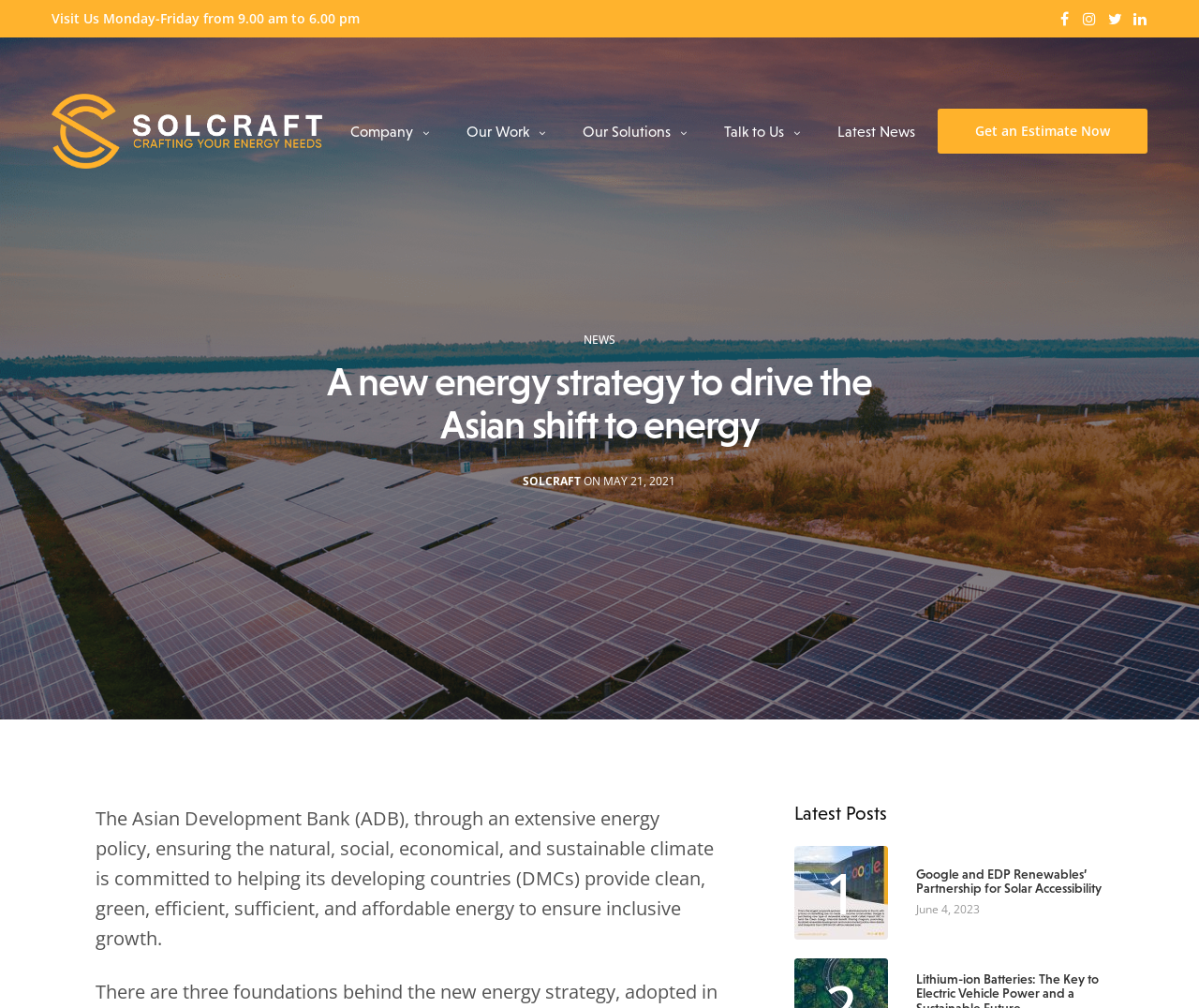Please specify the bounding box coordinates of the clickable region necessary for completing the following instruction: "Visit the company page". The coordinates must consist of four float numbers between 0 and 1, i.e., [left, top, right, bottom].

[0.292, 0.104, 0.358, 0.156]